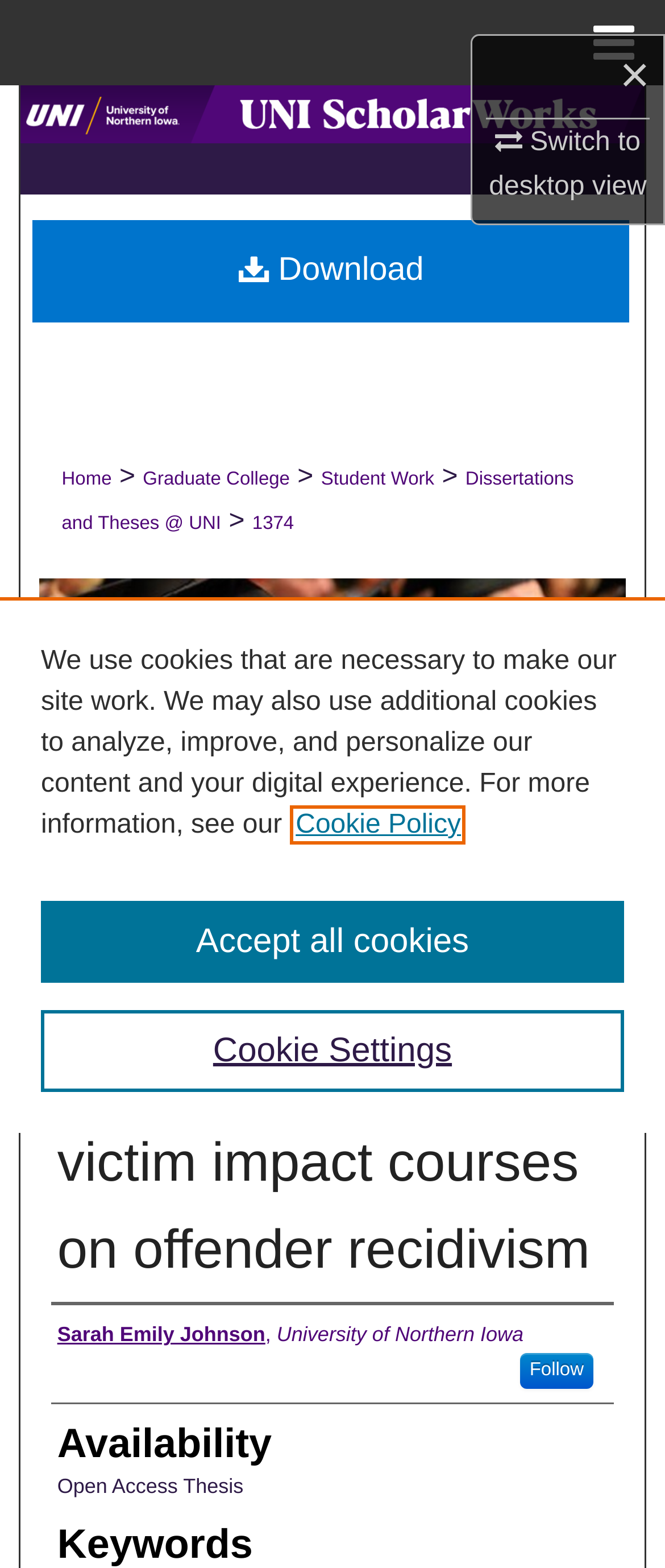Could you locate the bounding box coordinates for the section that should be clicked to accomplish this task: "Download".

[0.049, 0.121, 0.947, 0.186]